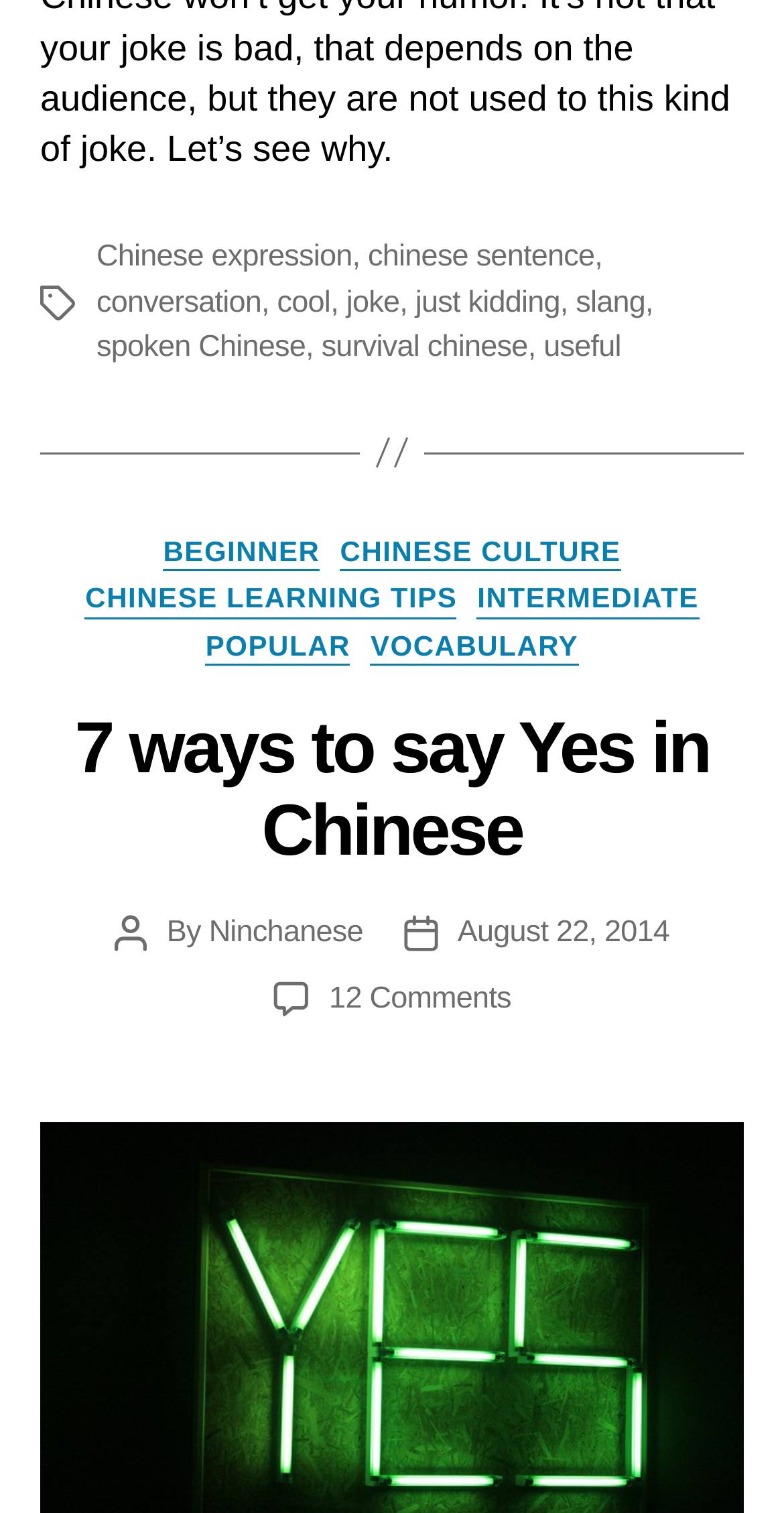Determine the bounding box coordinates of the region that needs to be clicked to achieve the task: "Read the article '7 ways to say Yes in Chinese'".

[0.095, 0.467, 0.905, 0.576]